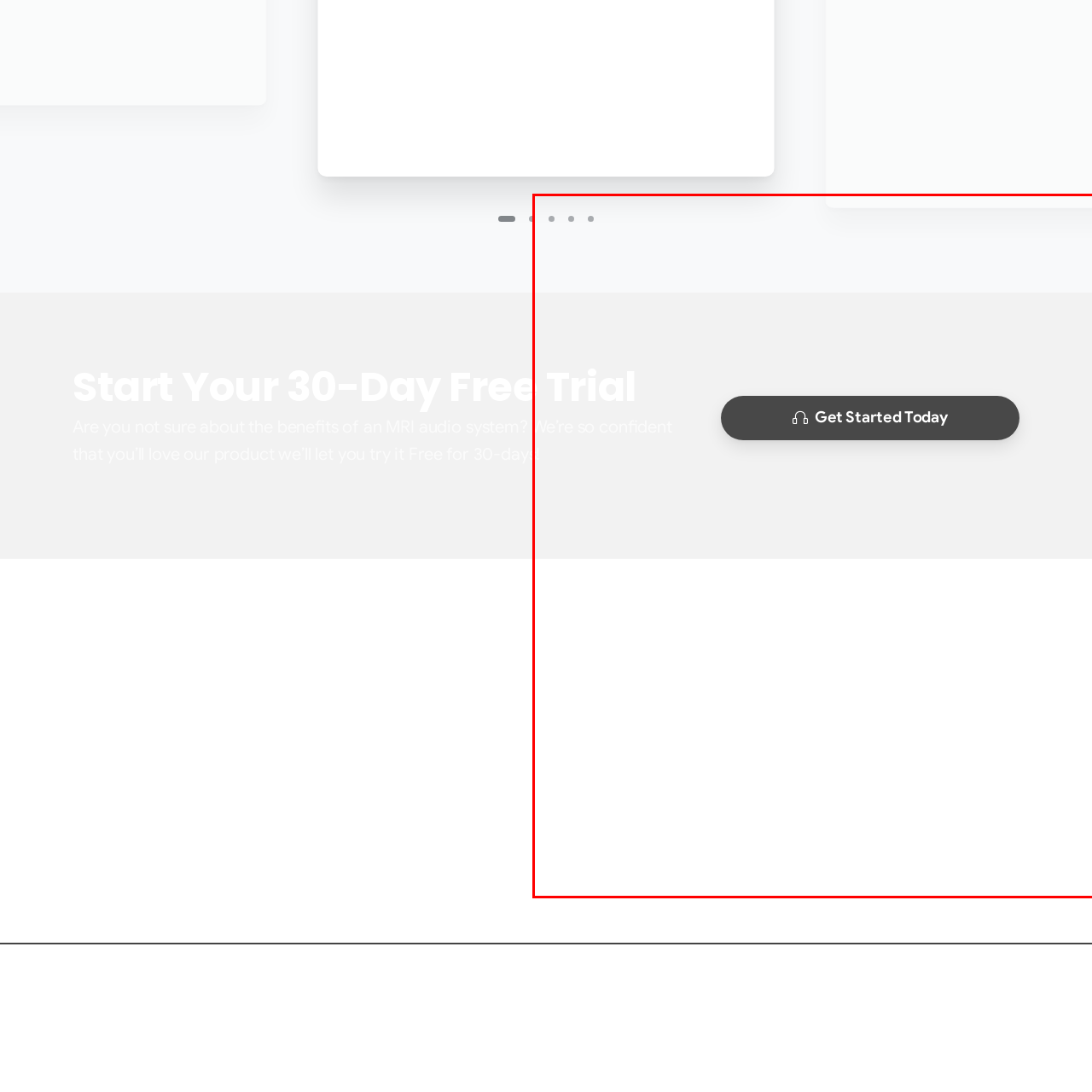What is the design style of the button?
Carefully examine the image within the red bounding box and provide a comprehensive answer based on what you observe.

The design style of the button is sleek dark design because it is described as such in the caption, and it is intended to attract clicks and create a sense of professionalism.